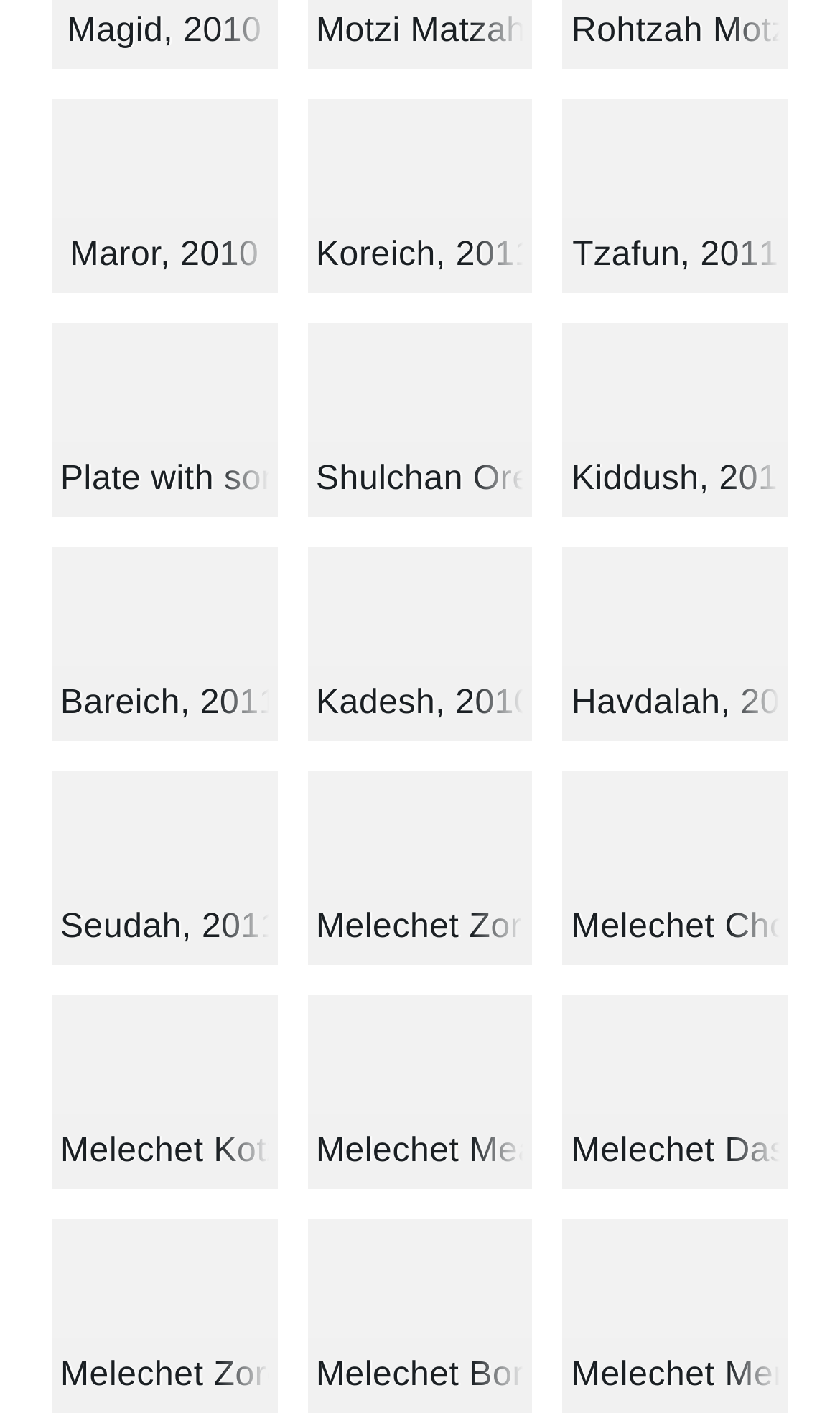Are all images accompanied by captions?
Answer the question with a single word or phrase by looking at the picture.

Yes